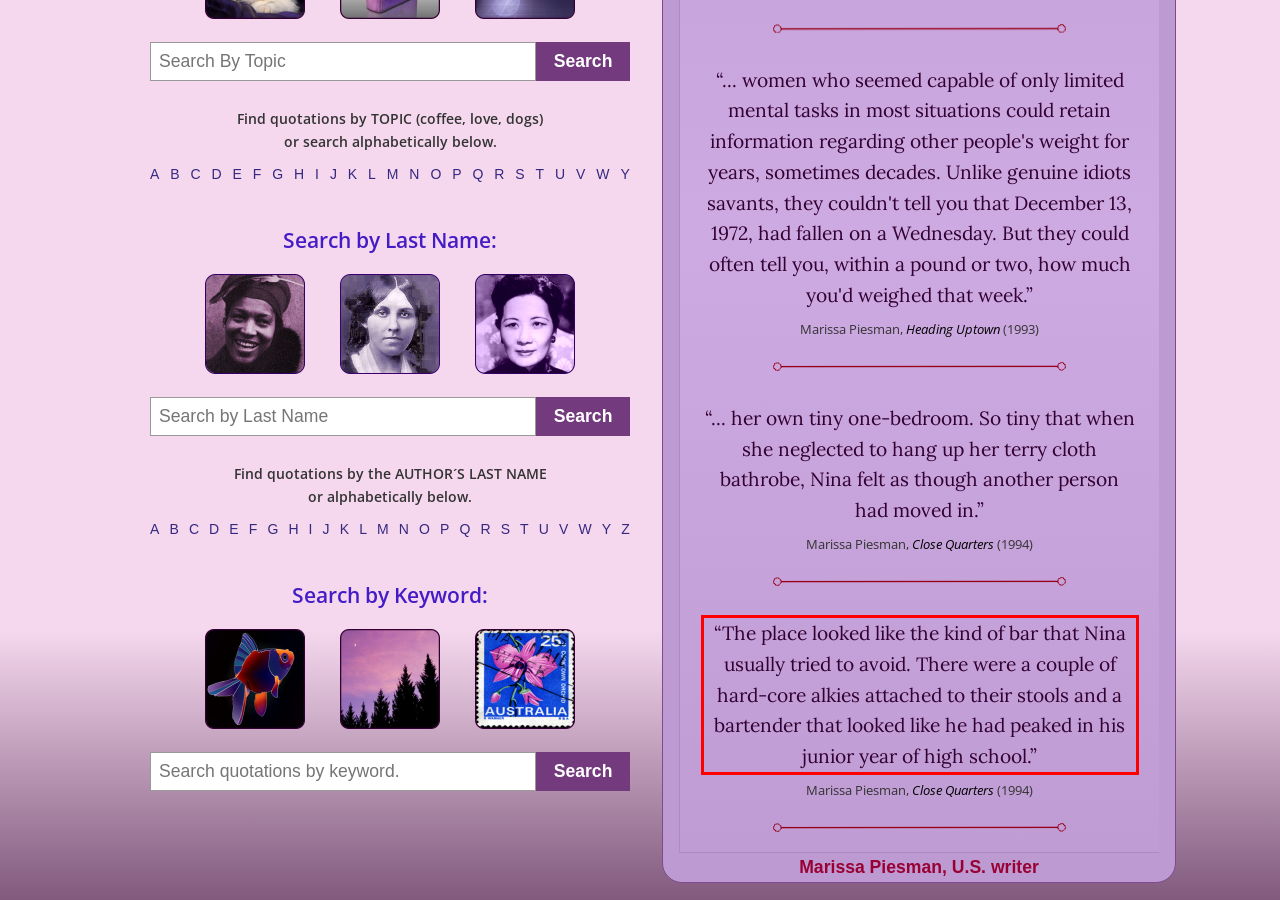You have a webpage screenshot with a red rectangle surrounding a UI element. Extract the text content from within this red bounding box.

“The place looked like the kind of bar that Nina usually tried to avoid. There were a couple of hard-core alkies attached to their stools and a bartender that looked like he had peaked in his junior year of high school.”